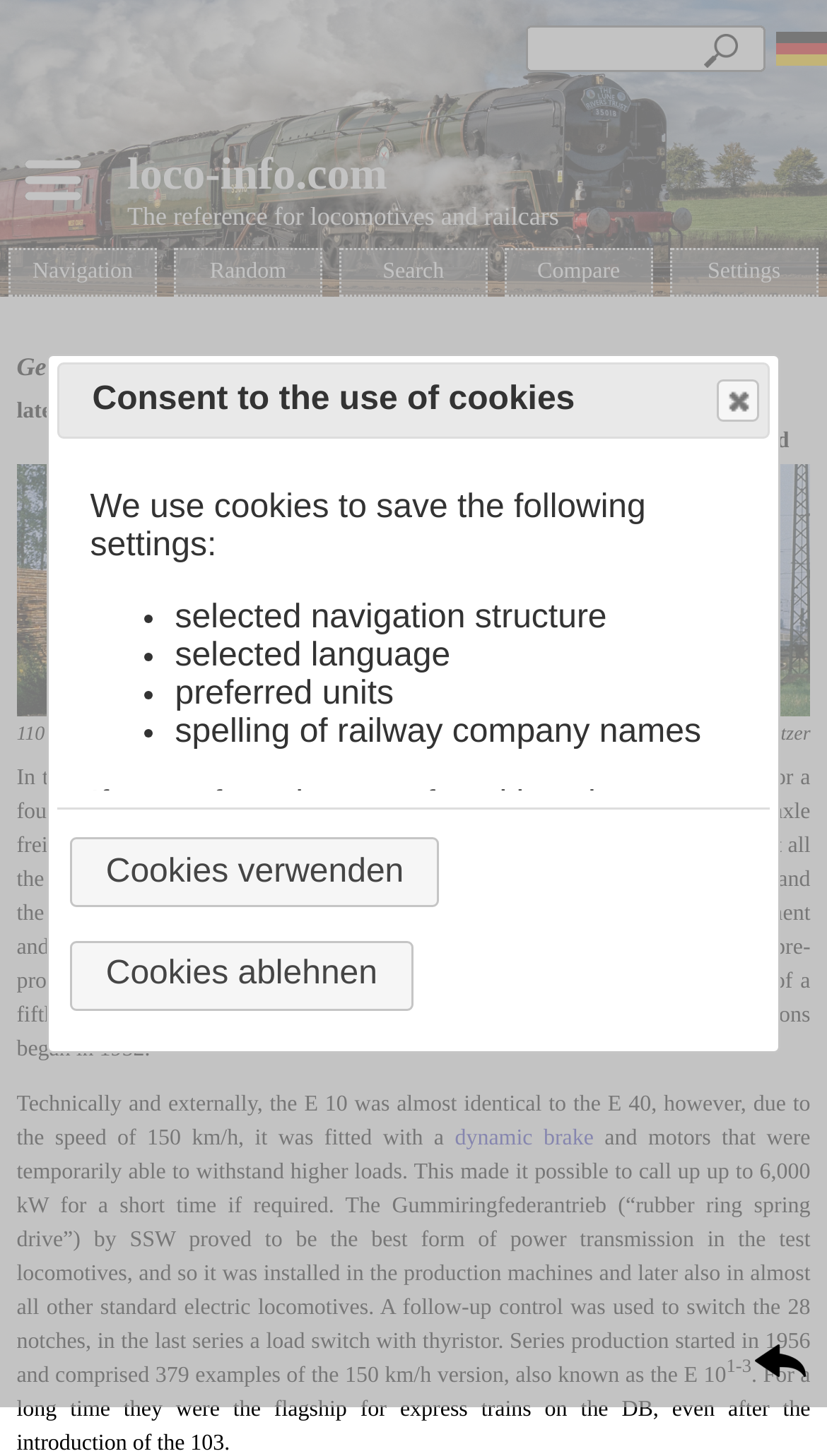Specify the bounding box coordinates of the element's region that should be clicked to achieve the following instruction: "Click the 'Search' button". The bounding box coordinates consist of four float numbers between 0 and 1, in the format [left, top, right, bottom].

[0.463, 0.179, 0.537, 0.195]